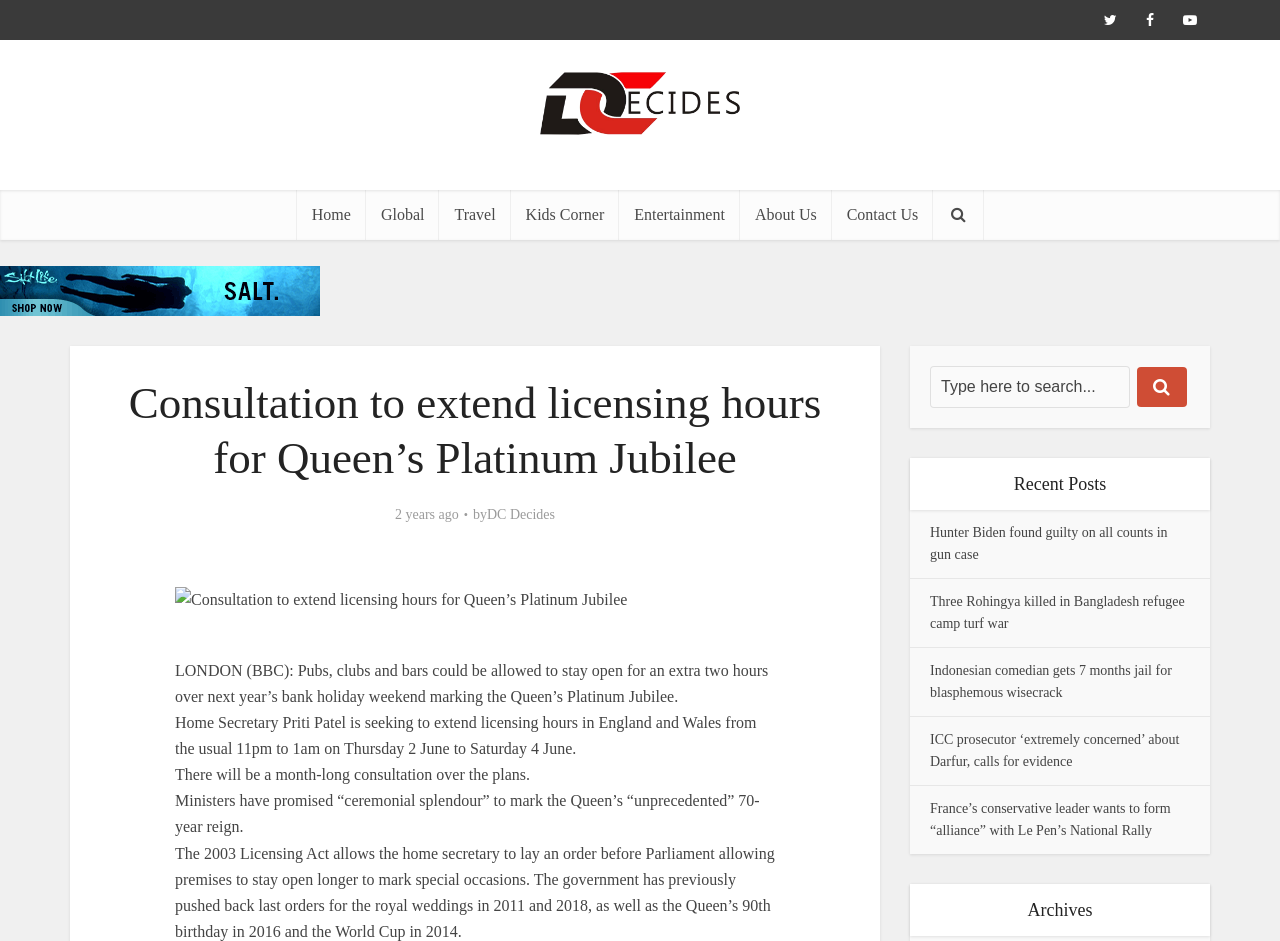Locate the bounding box coordinates of the element that should be clicked to fulfill the instruction: "Click the Home link".

[0.232, 0.202, 0.286, 0.255]